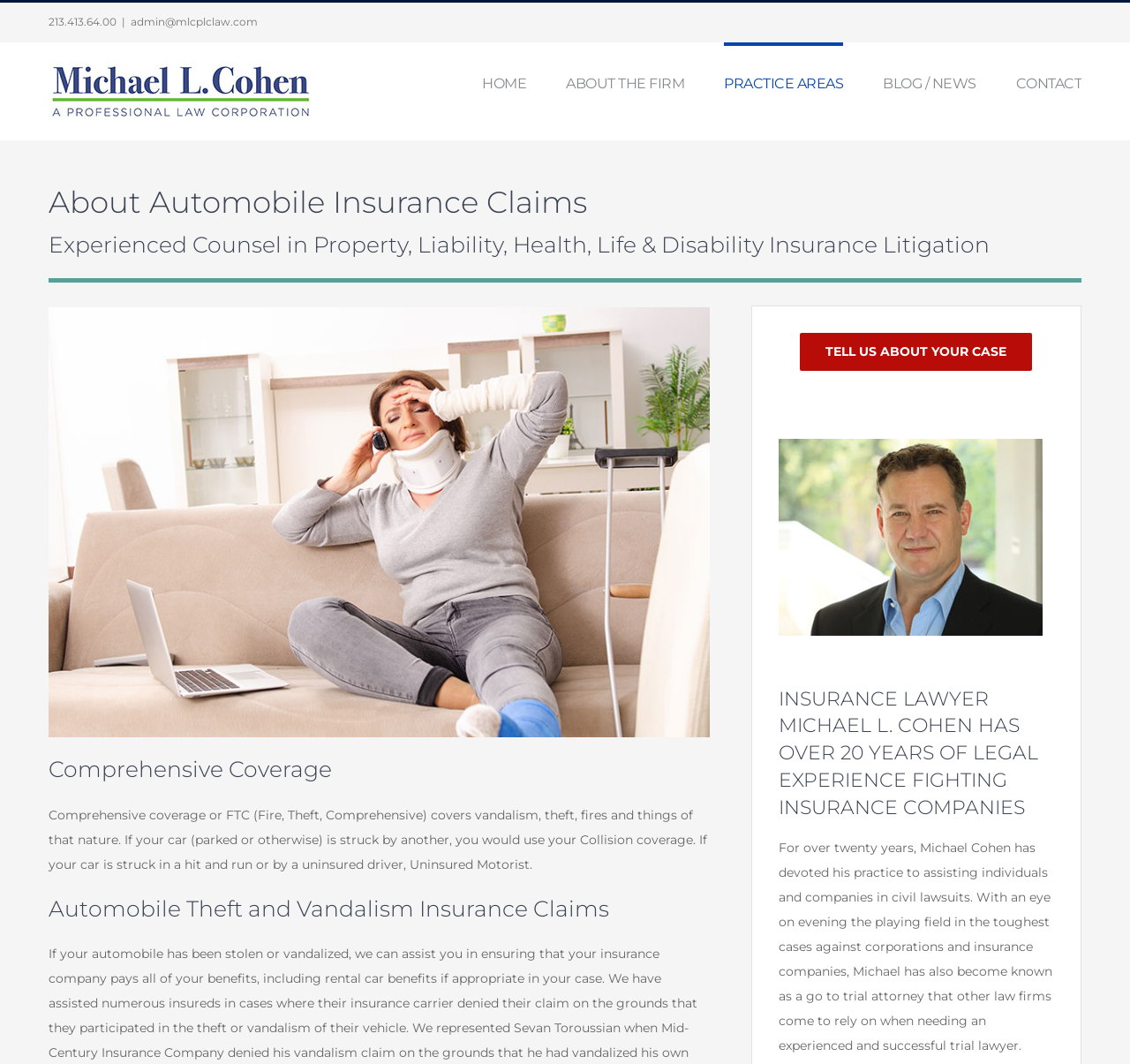Based on the element description, predict the bounding box coordinates (top-left x, top-left y, bottom-right x, bottom-right y) for the UI element in the screenshot: alt="Michael L. Cohen Law Logo"

[0.043, 0.057, 0.277, 0.115]